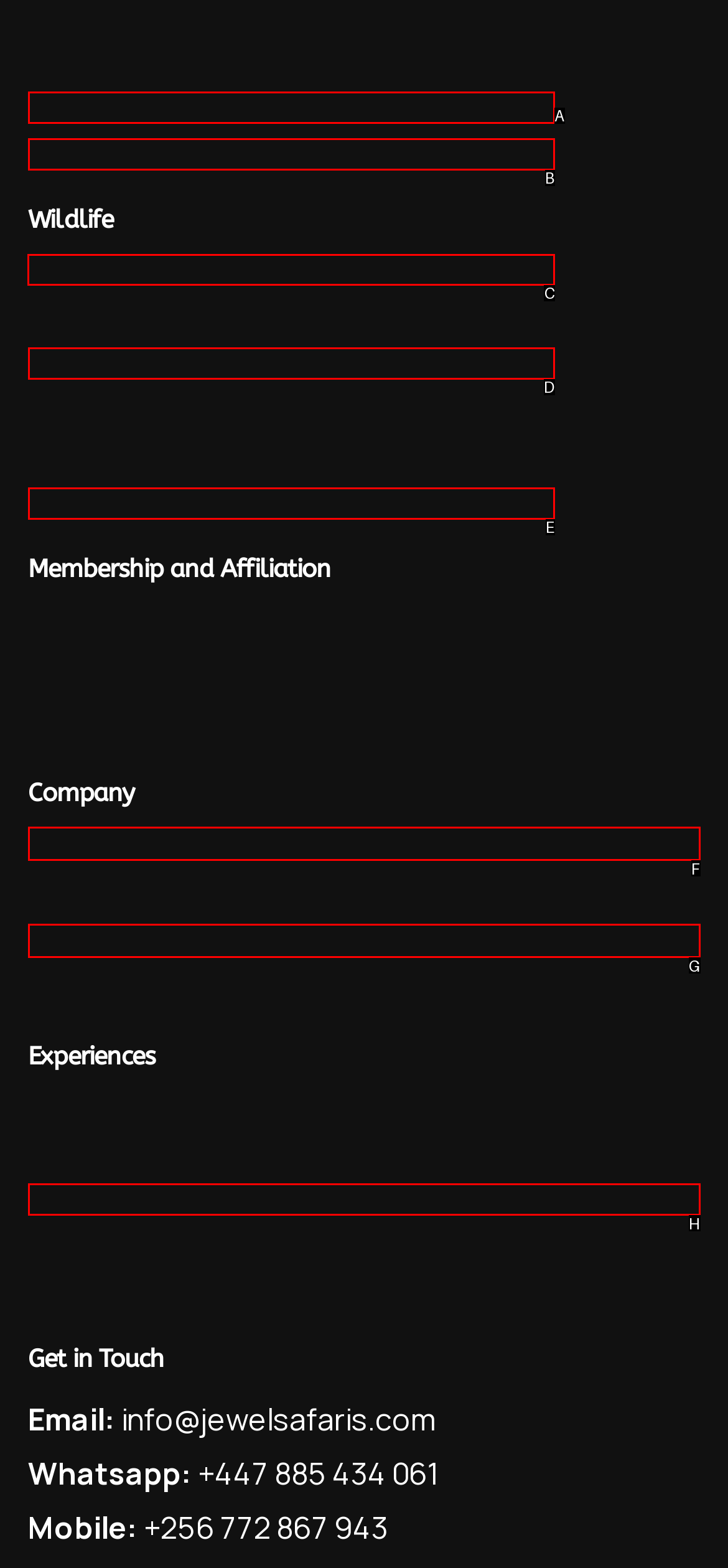Identify the HTML element to select in order to accomplish the following task: Learn about Gorilla Trekking
Reply with the letter of the chosen option from the given choices directly.

C